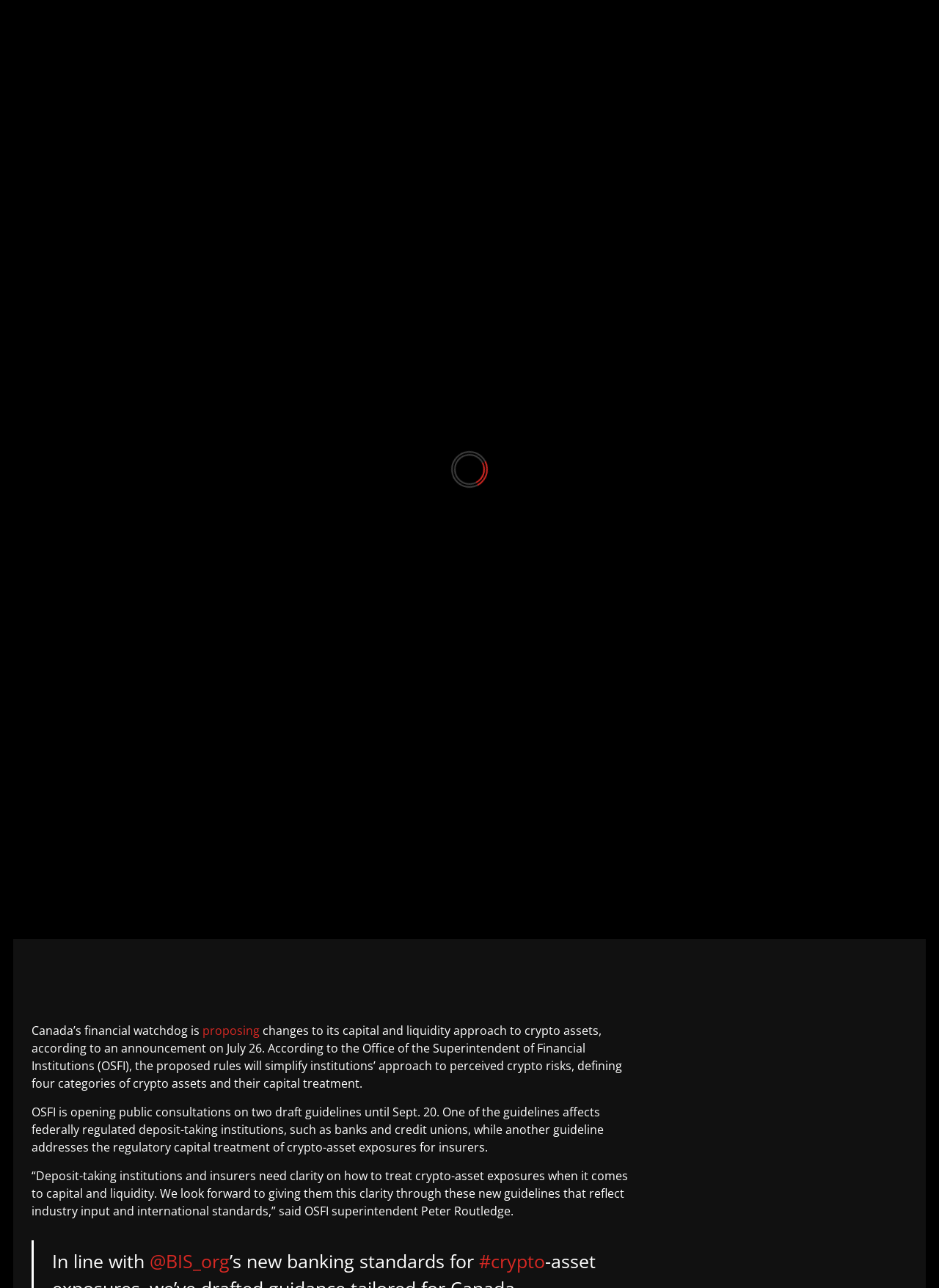Determine the bounding box coordinates in the format (top-left x, top-left y, bottom-right x, bottom-right y). Ensure all values are floating point numbers between 0 and 1. Identify the bounding box of the UI element described by: proposing

[0.216, 0.794, 0.277, 0.806]